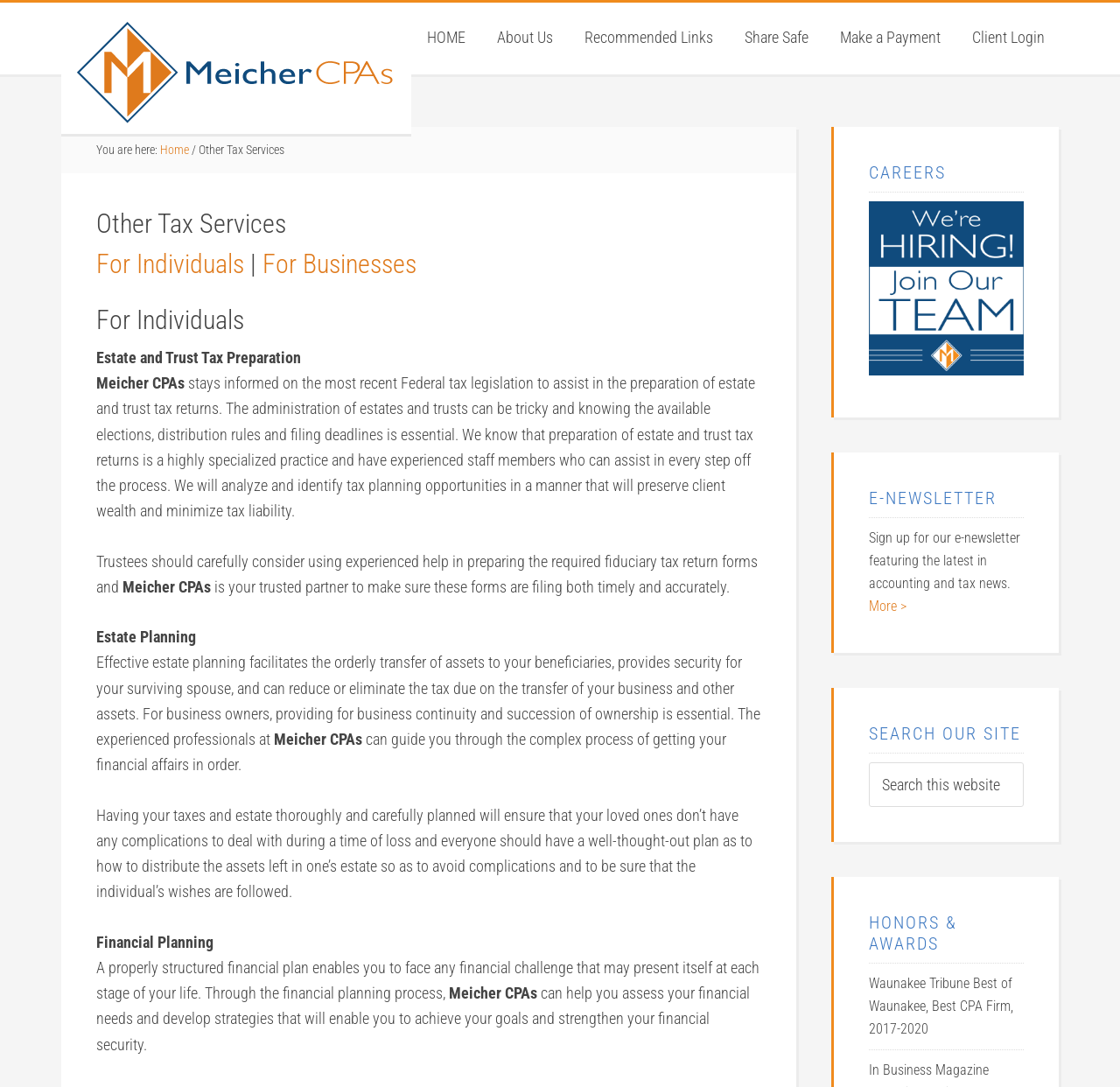Determine the bounding box coordinates of the element that should be clicked to execute the following command: "Search this website".

[0.776, 0.701, 0.914, 0.742]